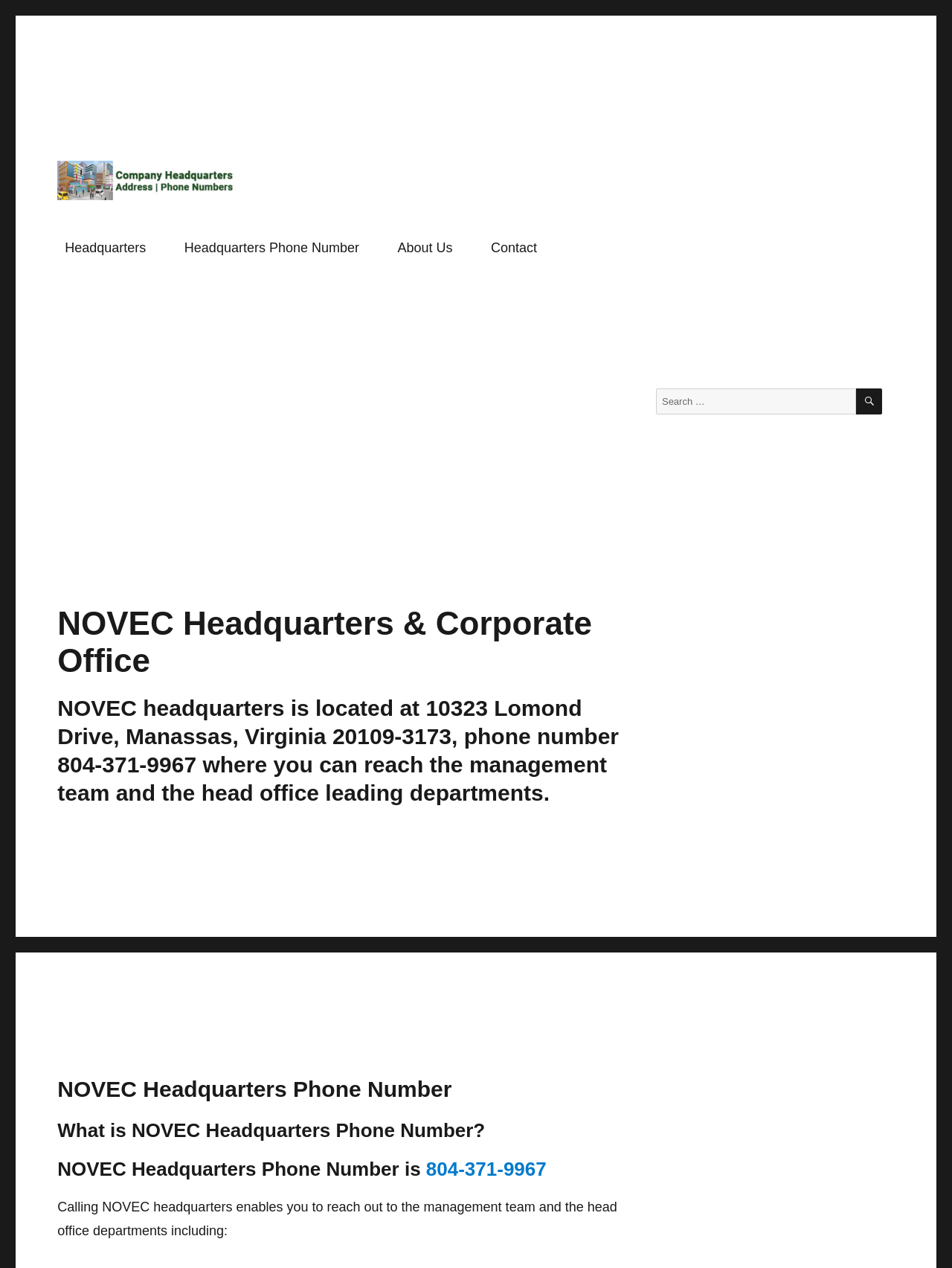Summarize the webpage with intricate details.

The webpage is about NOVEC headquarters, providing its address, phone number, and other relevant information. At the top, there is a link and an image with the text "Company Headquarters Address | Phone Numbers". Below this, there is a brief description of the company headquarters directory.

On the top-left side, there is a primary navigation menu with four links: "Headquarters", "Headquarters Phone Number", "About Us", and "Contact". 

The main content of the page is divided into sections, each with a heading. The first section has a heading "NOVEC Headquarters & Corporate Office" and provides the address and phone number of NOVEC headquarters. The second section has a heading "NOVEC headquarters is located at..." and repeats the address and phone number. 

The third section has a heading "NOVEC Headquarters Phone Number" and asks "What is NOVEC Headquarters Phone Number?". The answer is provided in the next section with a heading "NOVEC Headquarters Phone Number is 804-371-9967", along with a link to the phone number. 

Below this, there is a paragraph of text explaining the purpose of calling the NOVEC headquarters phone number. On the right side of the page, there is a search box with a button labeled "SEARCH" and a placeholder text "Search for:".